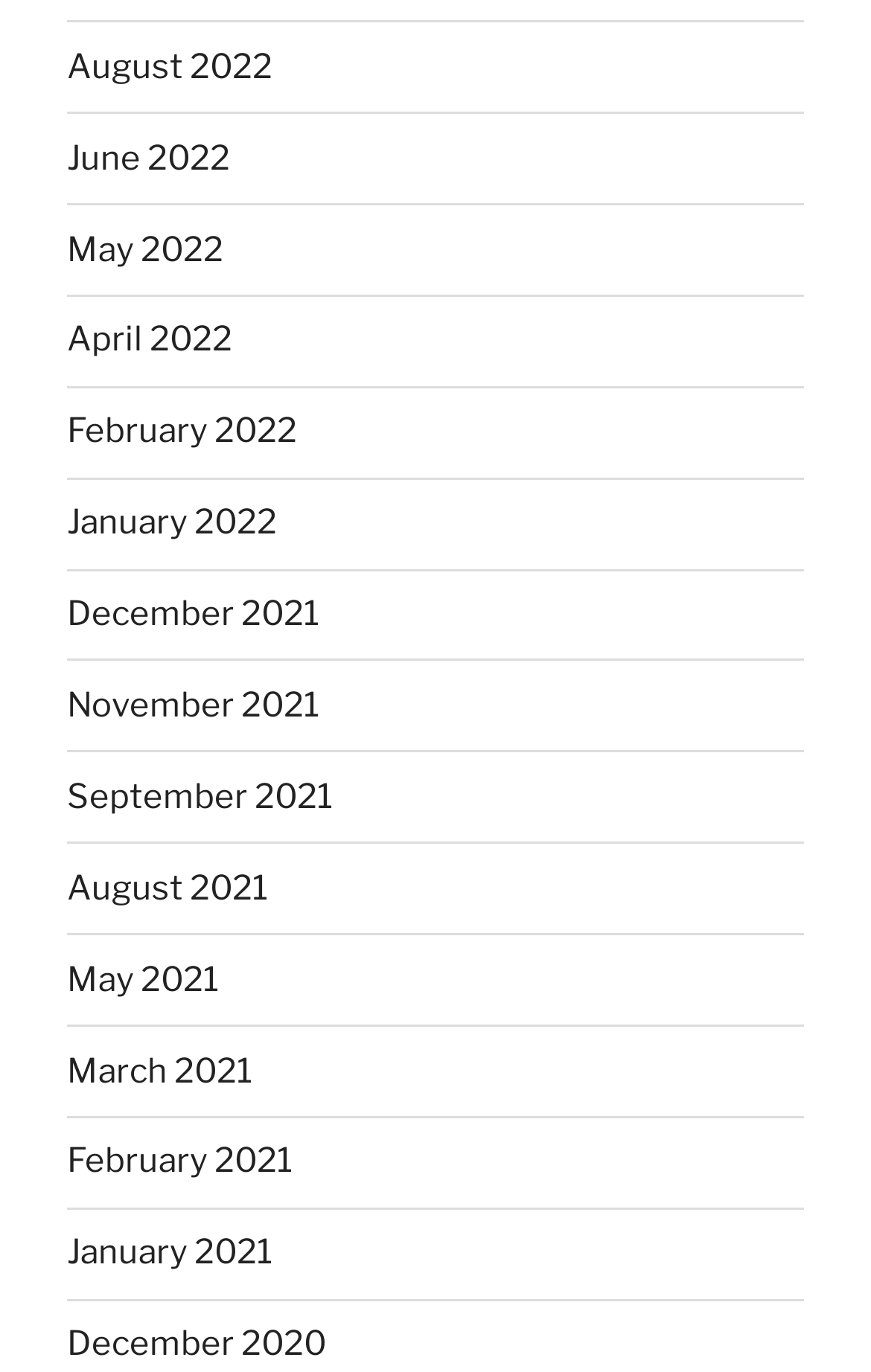Please identify the bounding box coordinates of the region to click in order to complete the given instruction: "view June 2022". The coordinates should be four float numbers between 0 and 1, i.e., [left, top, right, bottom].

[0.077, 0.1, 0.264, 0.13]